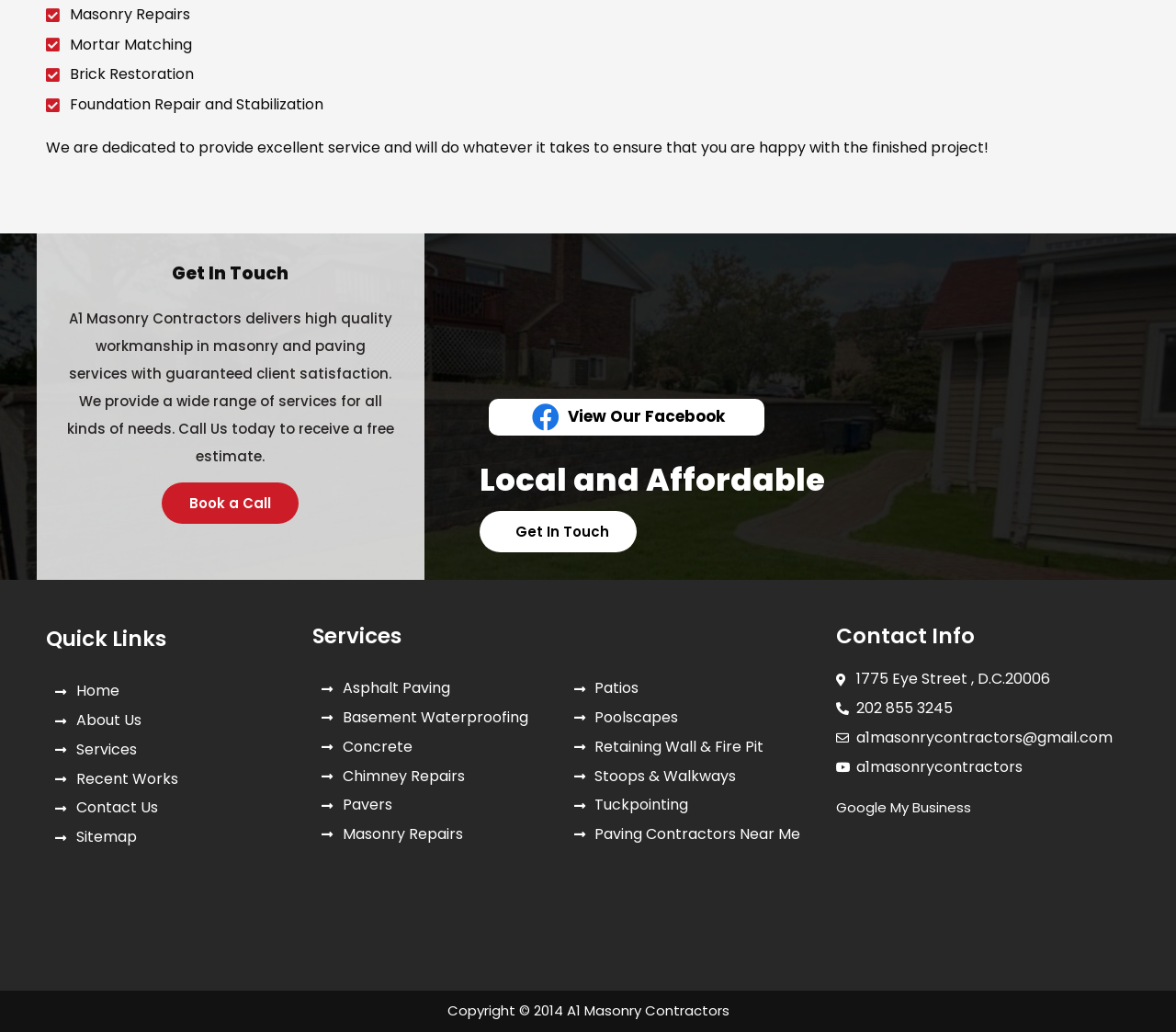Can you find the bounding box coordinates of the area I should click to execute the following instruction: "Learn more about 'Masonry Repairs'"?

[0.273, 0.798, 0.473, 0.82]